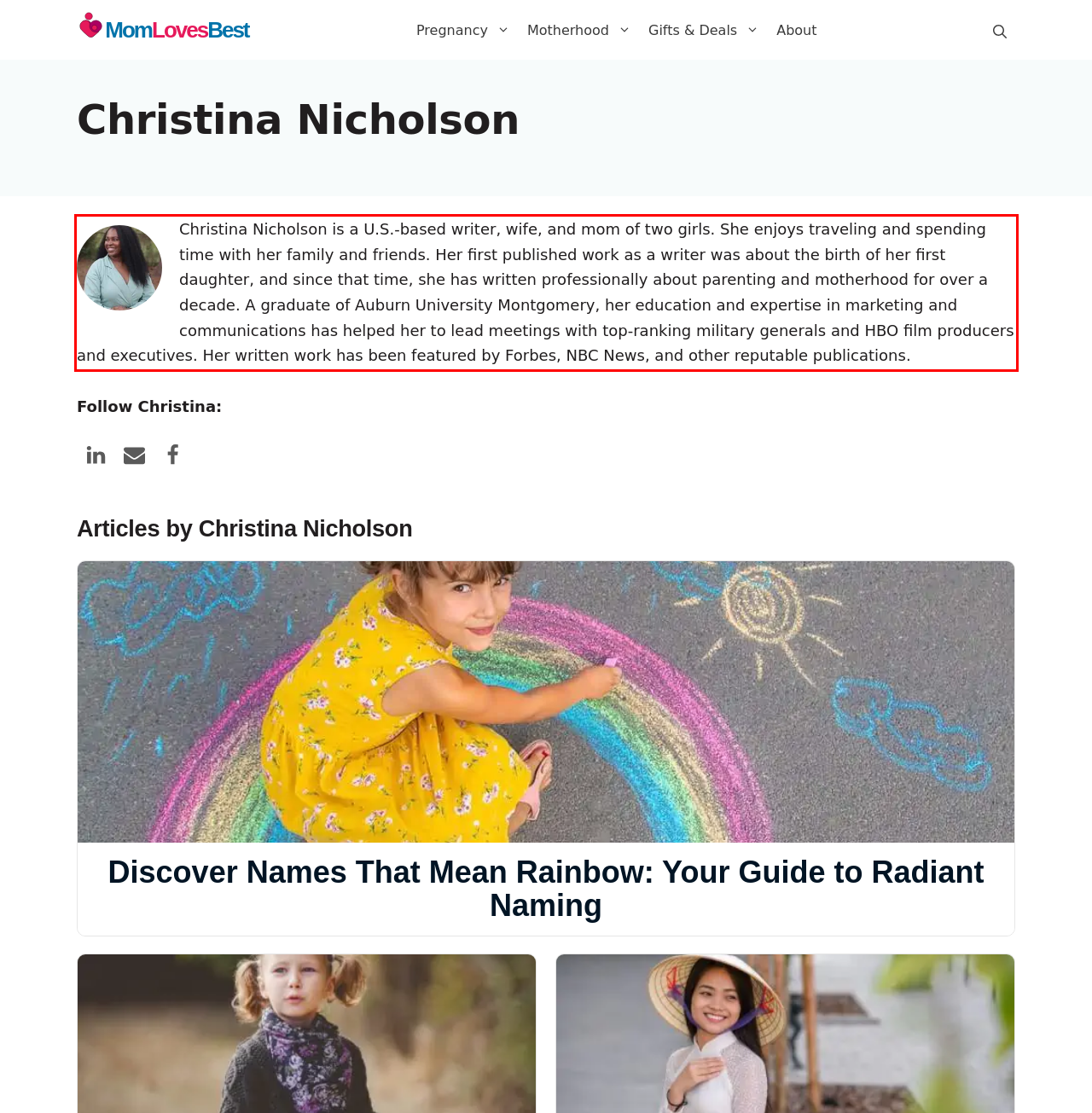Using the provided webpage screenshot, identify and read the text within the red rectangle bounding box.

Christina Nicholson is a U.S.-based writer, wife, and mom of two girls. She enjoys traveling and spending time with her family and friends. Her first published work as a writer was about the birth of her first daughter, and since that time, she has written professionally about parenting and motherhood for over a decade. A graduate of Auburn University Montgomery, her education and expertise in marketing and communications has helped her to lead meetings with top-ranking military generals and HBO film producers and executives. Her written work has been featured by Forbes, NBC News, and other reputable publications.